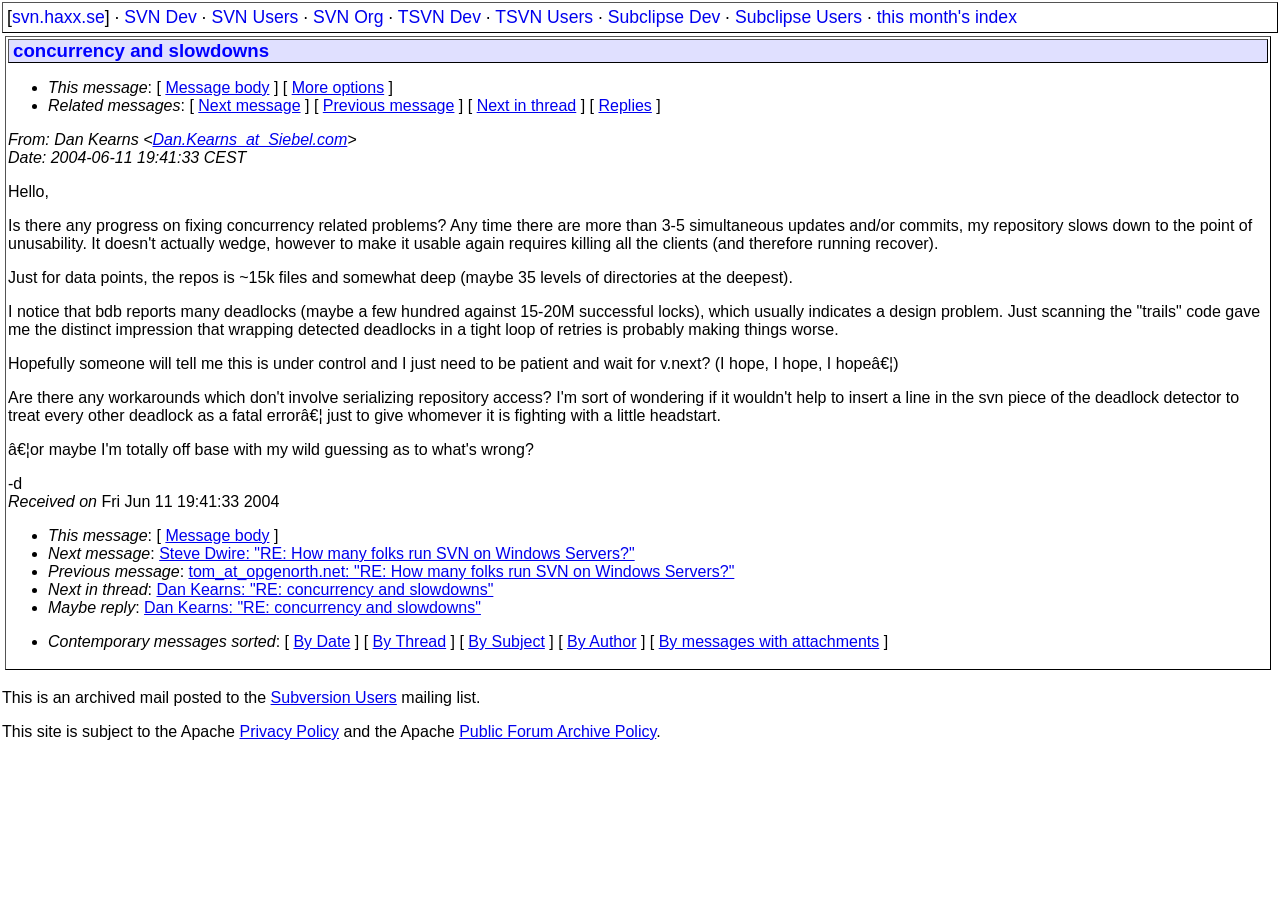Locate the bounding box coordinates of the area where you should click to accomplish the instruction: "Check the link to Help regarding finding Polish Birth Records".

None